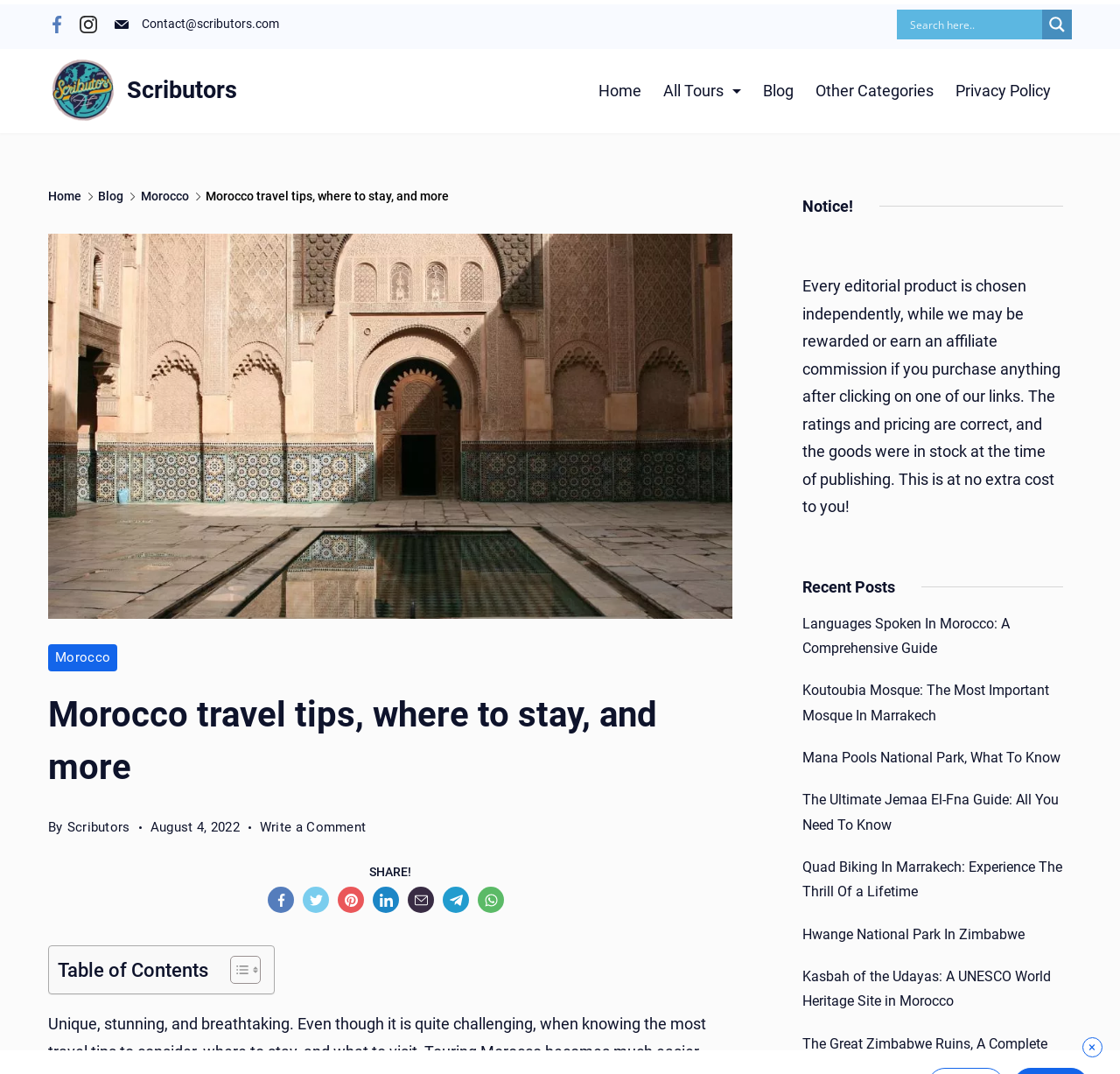How many social media platforms are available for sharing?
Please use the visual content to give a single word or phrase answer.

8